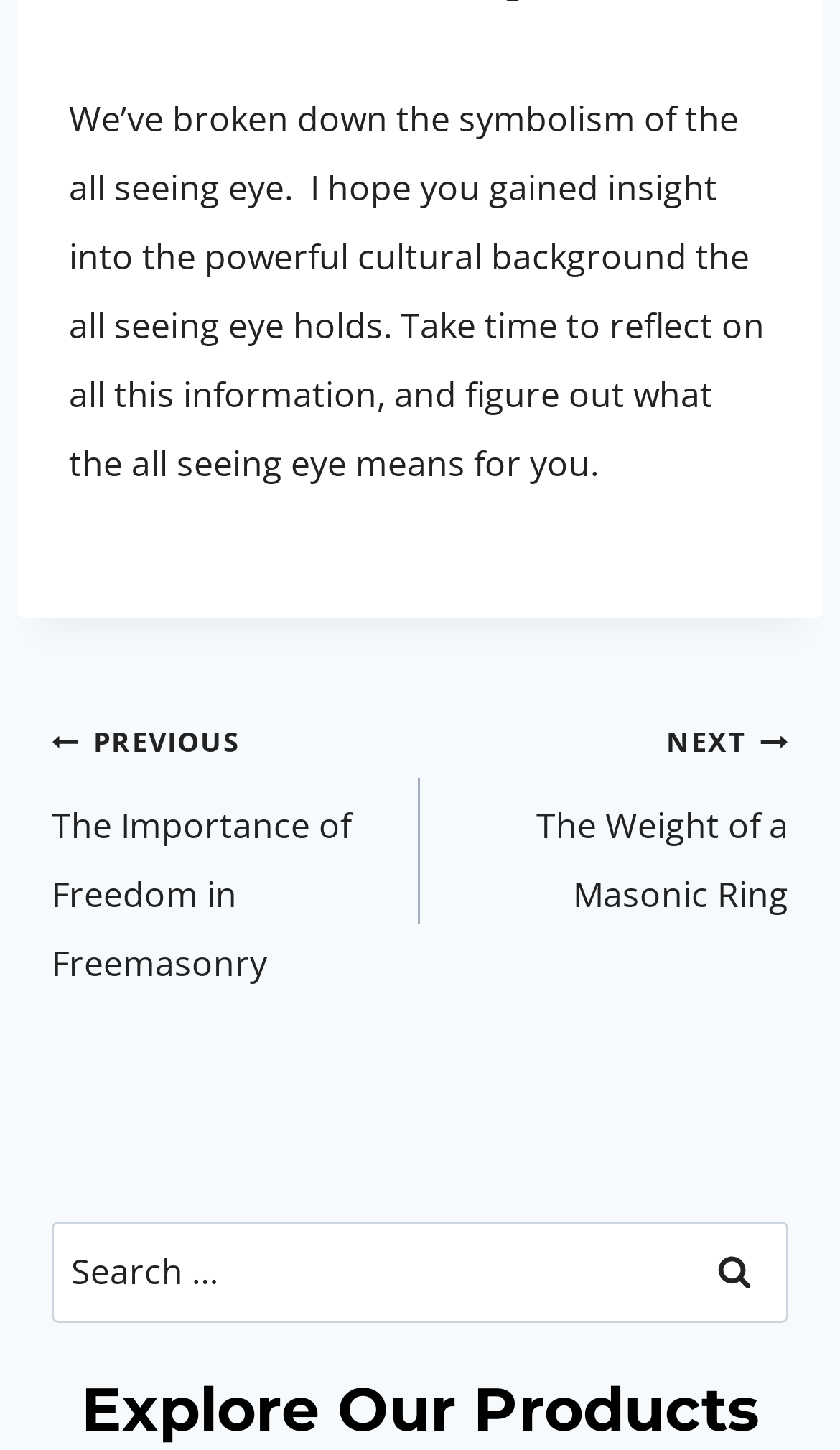What is the category of products being promoted?
Based on the image, give a concise answer in the form of a single word or short phrase.

Masonic products